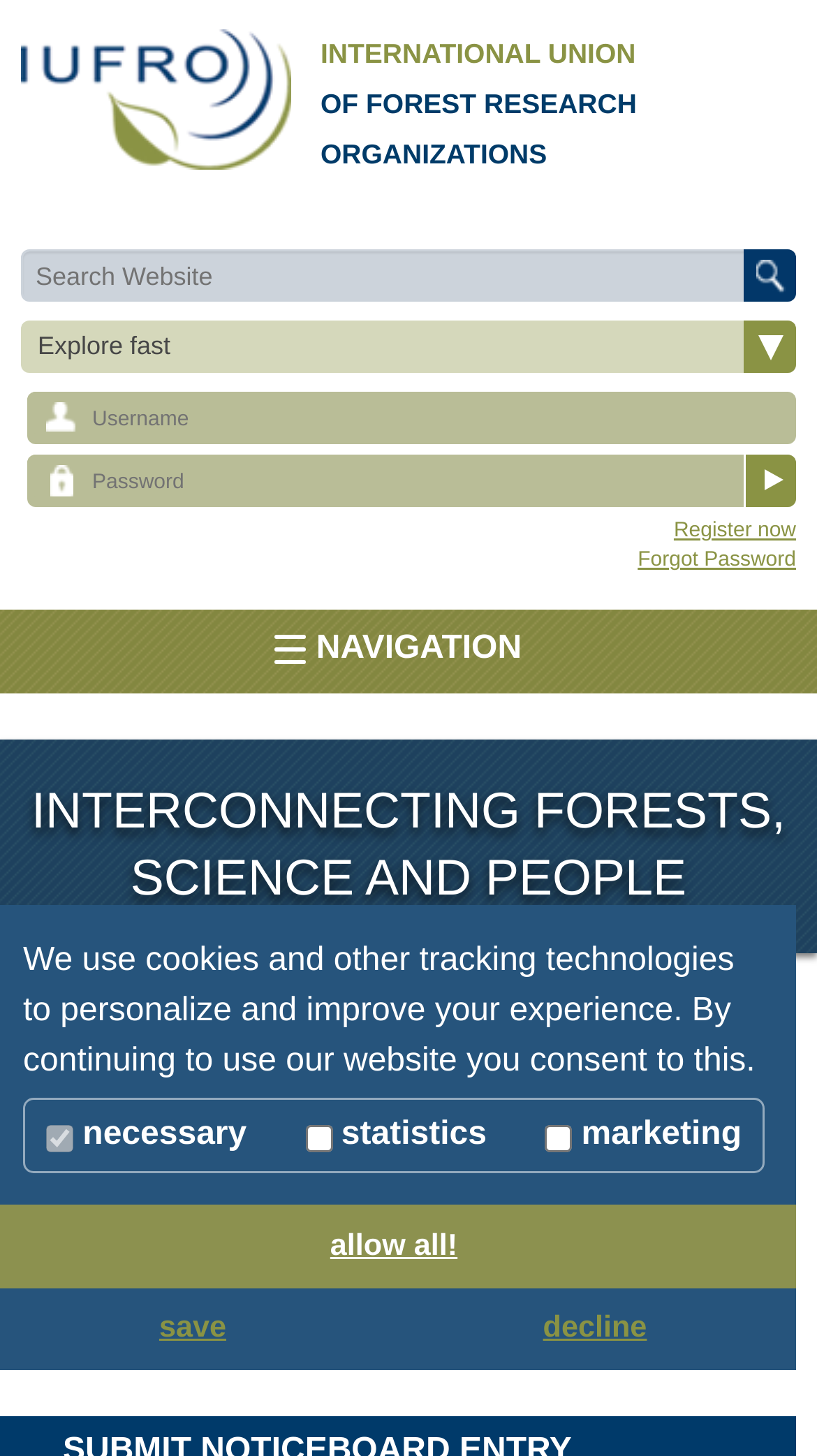Please provide a detailed answer to the question below by examining the image:
What is the purpose of the 'Submit' button?

The 'Submit' button is located next to the 'Search Website' textbox and is part of the noticeboard submission form, suggesting that it is used to submit a noticeboard entry after filling out the required information.